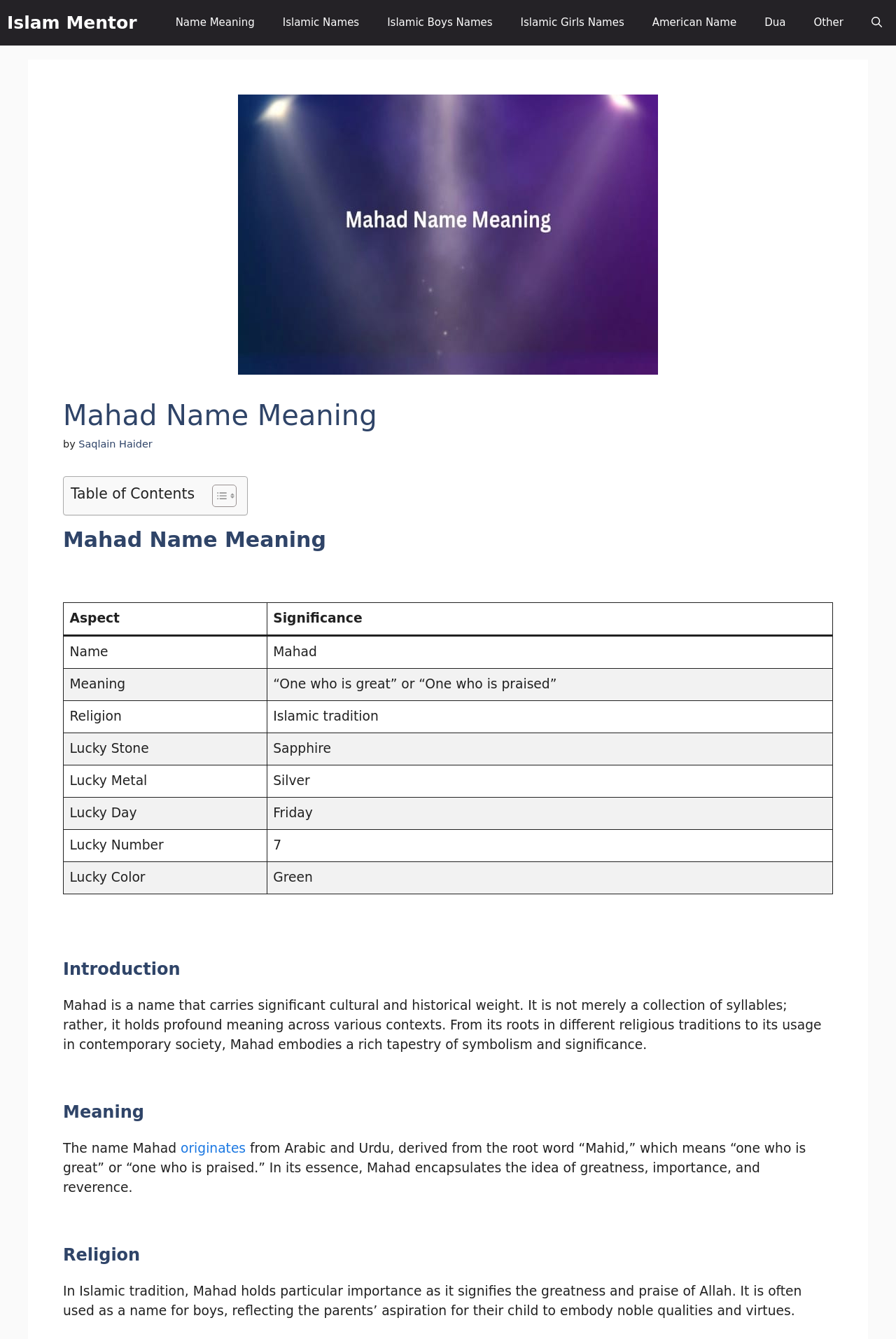Please extract and provide the main headline of the webpage.

Mahad Name Meaning